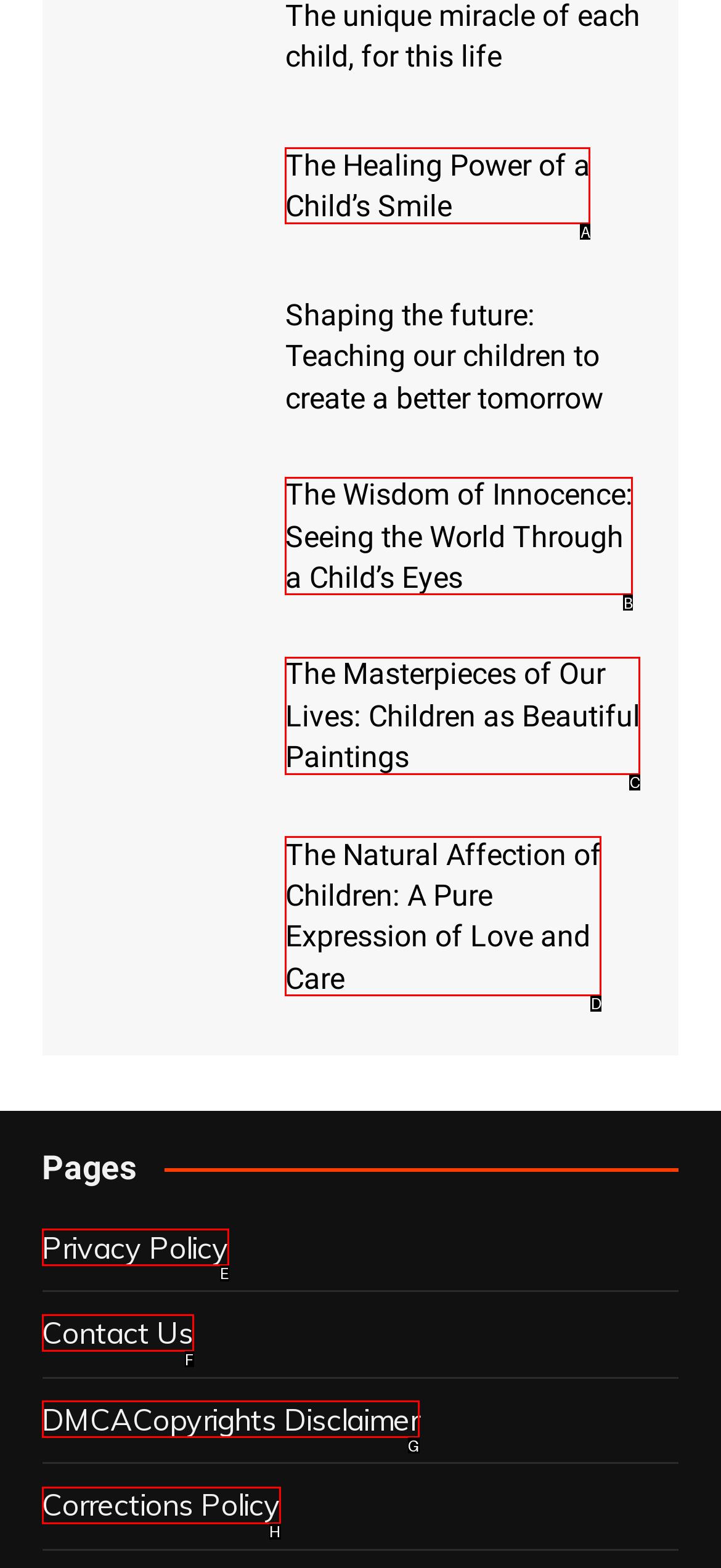Match the description: Contact Us to one of the options shown. Reply with the letter of the best match.

F